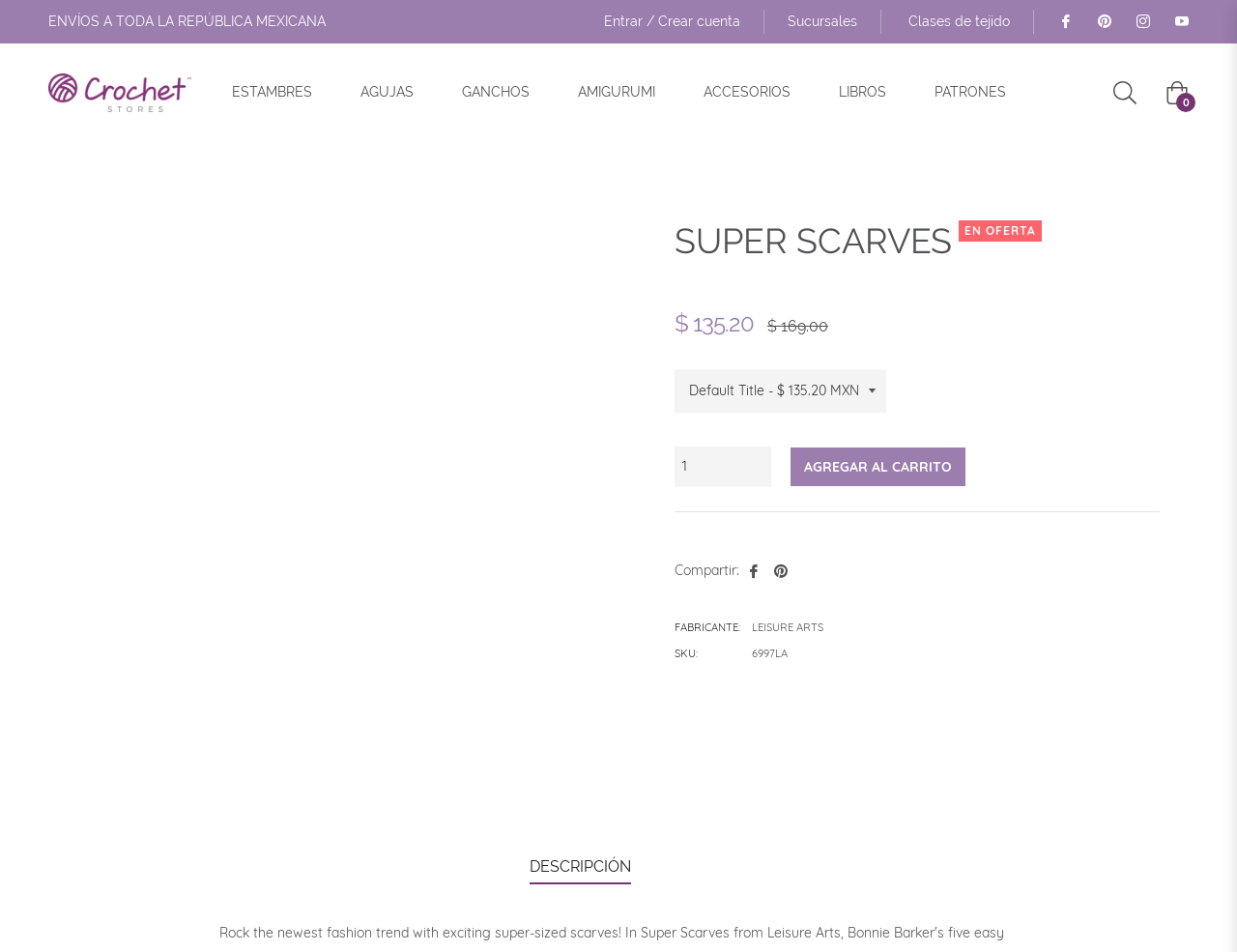Please determine the bounding box coordinates of the clickable area required to carry out the following instruction: "Open the 'PtAlf&A Draft Precint Plan Report Nov23' pdf file". The coordinates must be four float numbers between 0 and 1, represented as [left, top, right, bottom].

None